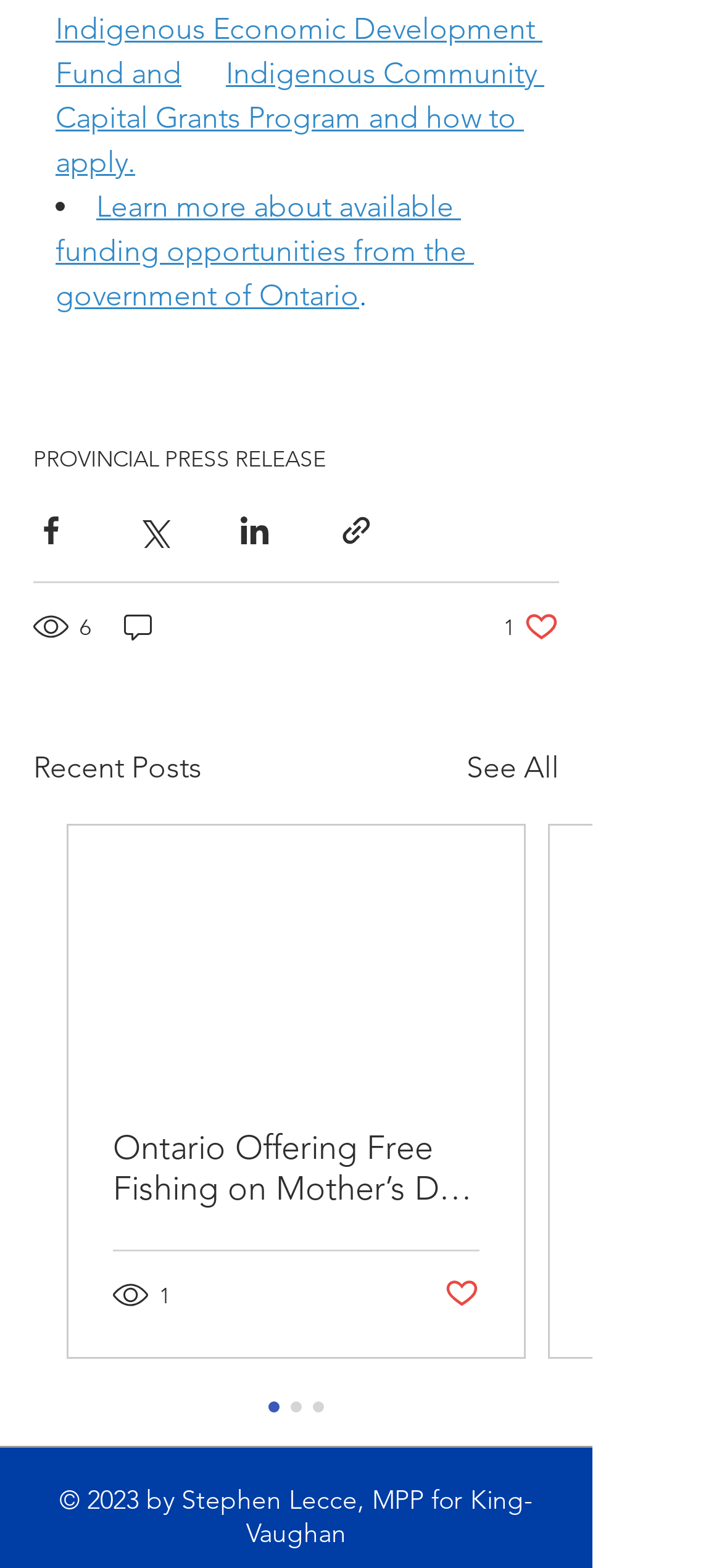Please locate the bounding box coordinates of the element that should be clicked to complete the given instruction: "Like the post".

[0.697, 0.389, 0.774, 0.411]